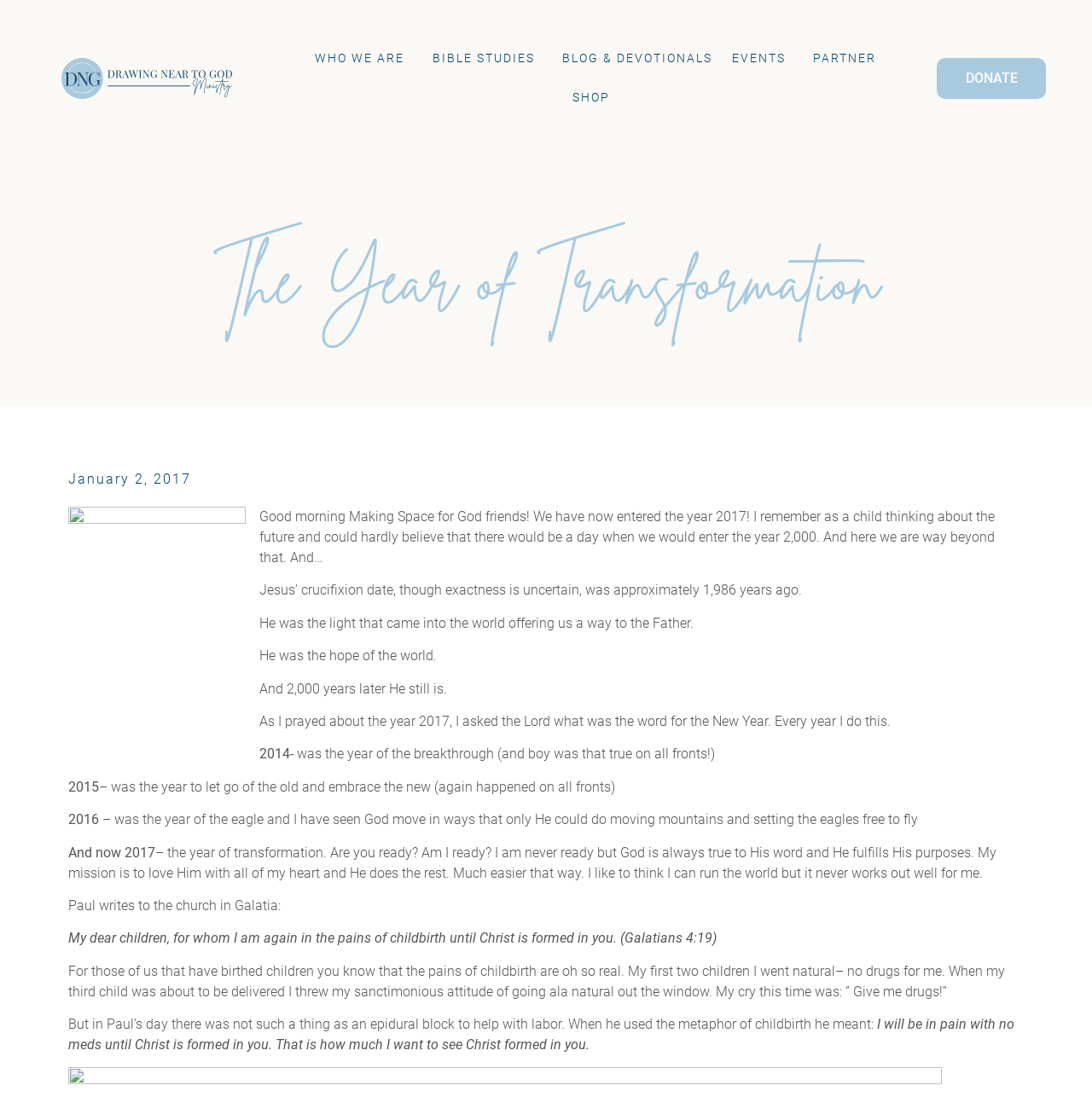What is the author's desire for their life?
Using the picture, provide a one-word or short phrase answer.

To love God